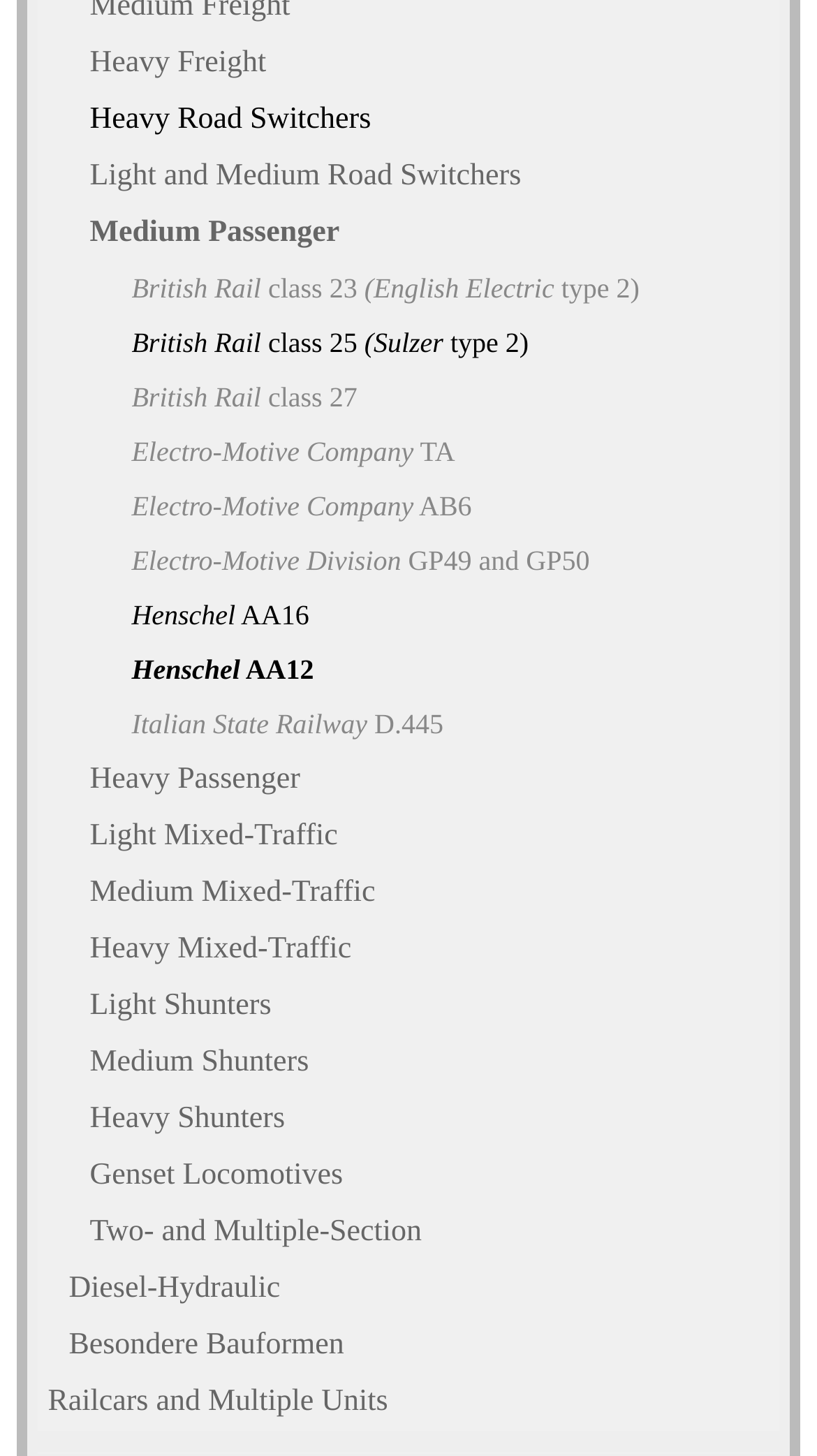Please identify the bounding box coordinates of the clickable region that I should interact with to perform the following instruction: "Explore Light Mixed-Traffic locomotives". The coordinates should be expressed as four float numbers between 0 and 1, i.e., [left, top, right, bottom].

[0.097, 0.555, 0.954, 0.594]